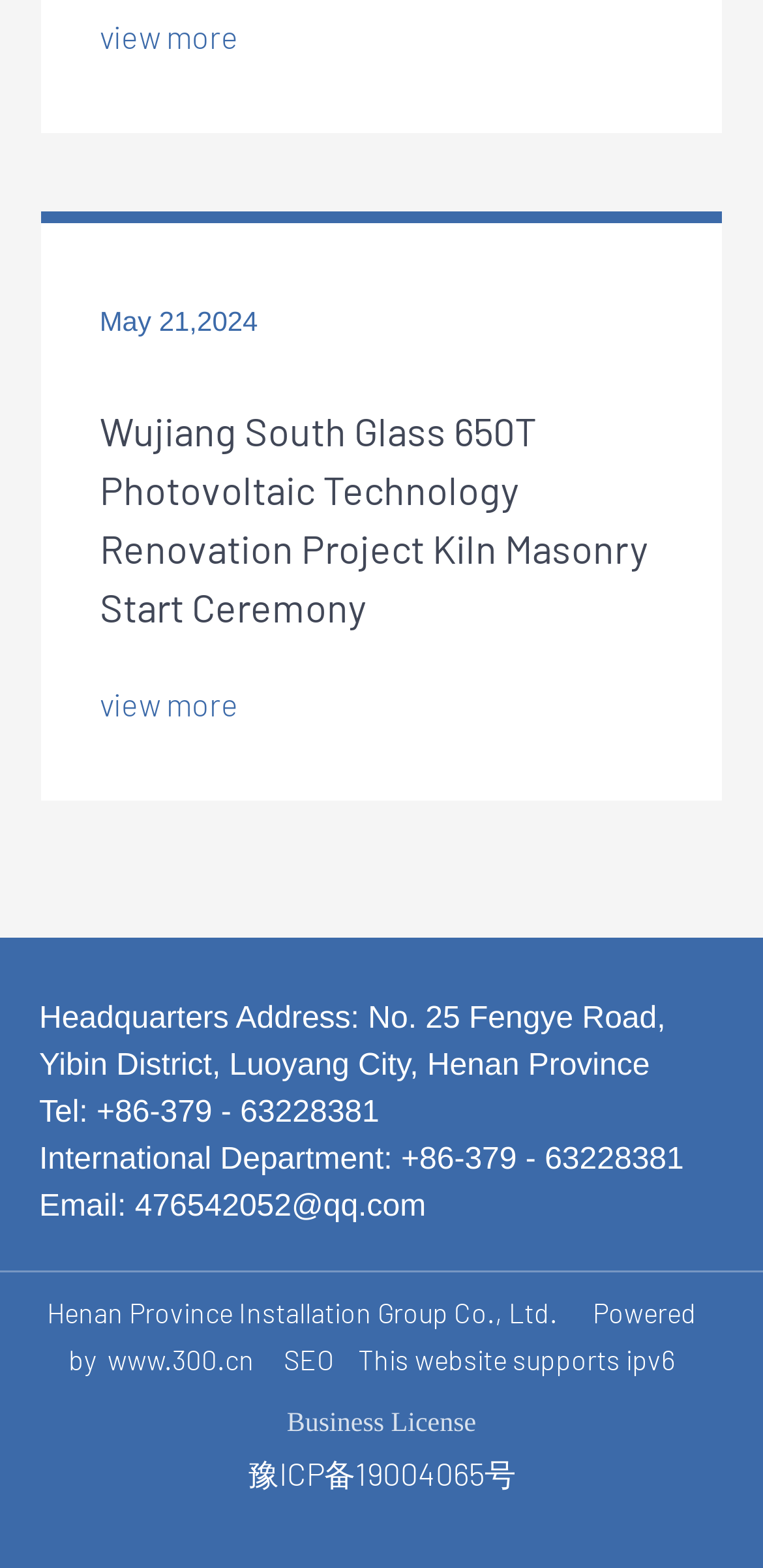Please find the bounding box coordinates of the section that needs to be clicked to achieve this instruction: "Check the business license".

[0.376, 0.899, 0.624, 0.918]